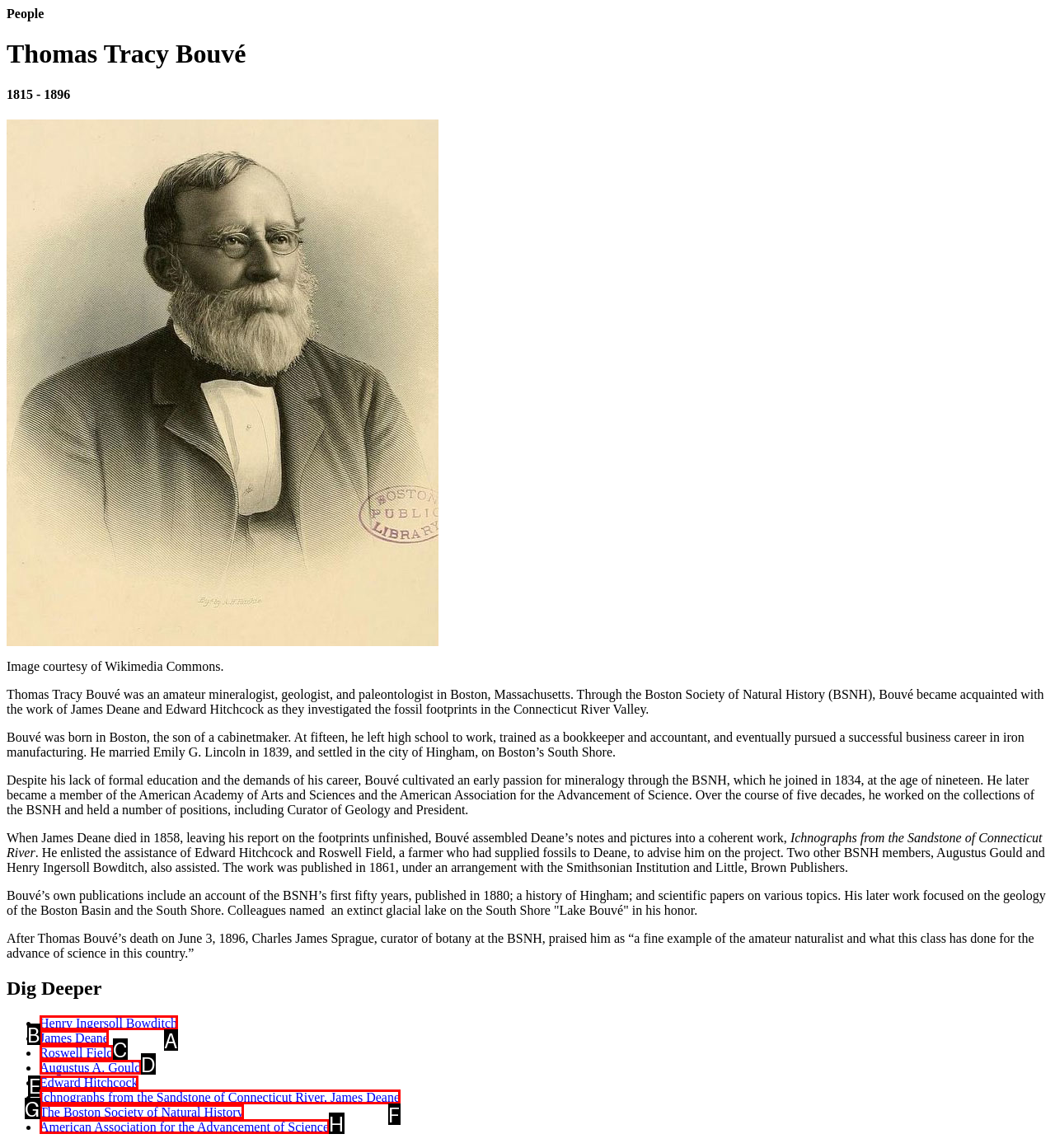Which option should be clicked to complete this task: Click on the 'Ask Our Experts' link
Reply with the letter of the correct choice from the given choices.

None